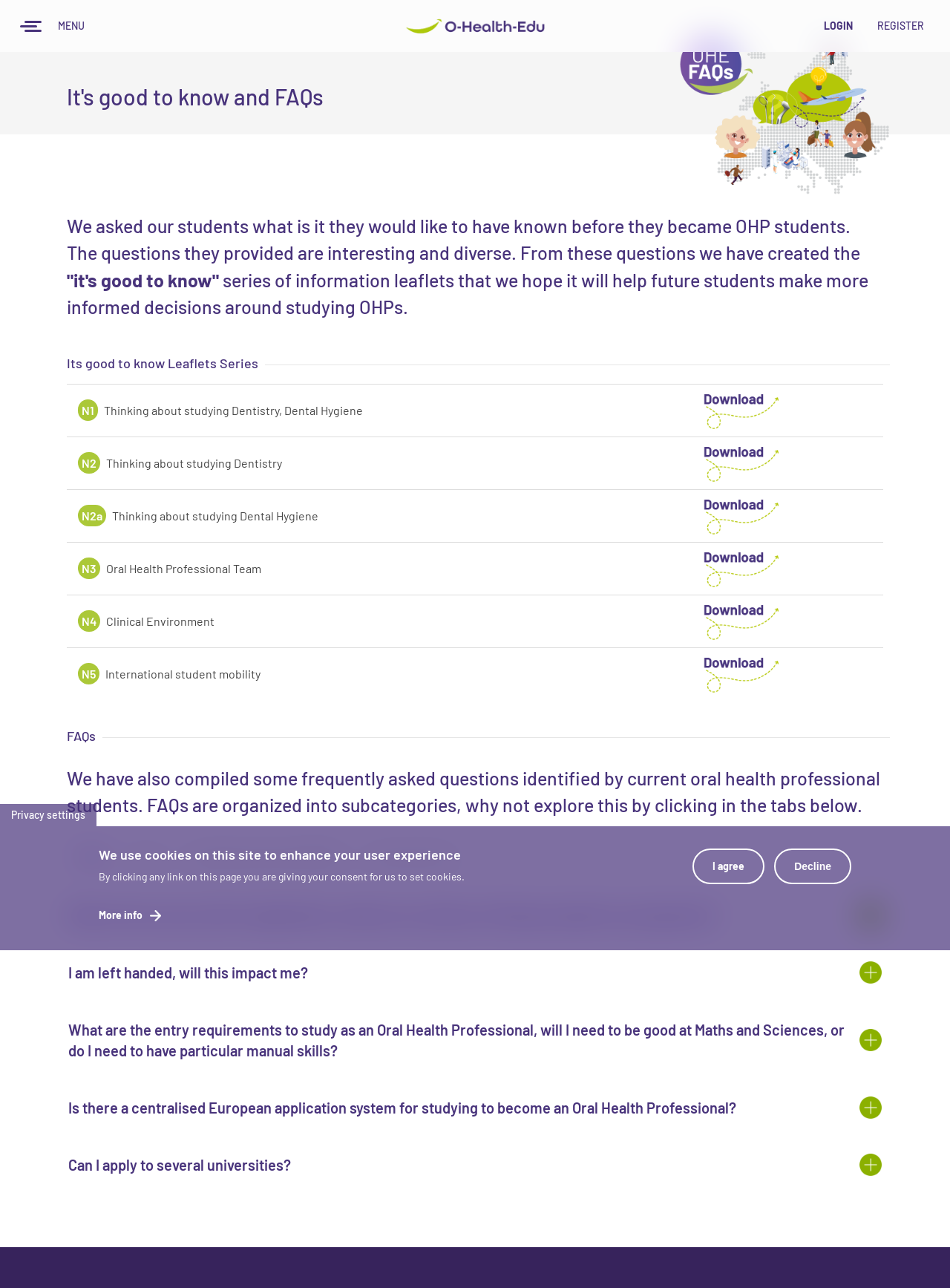What is the main topic of this webpage?
Provide a detailed answer to the question using information from the image.

Based on the webpage content, it appears that the main topic is oral health education, as it discusses various aspects of studying to become an oral health professional, including FAQs and information leaflets.